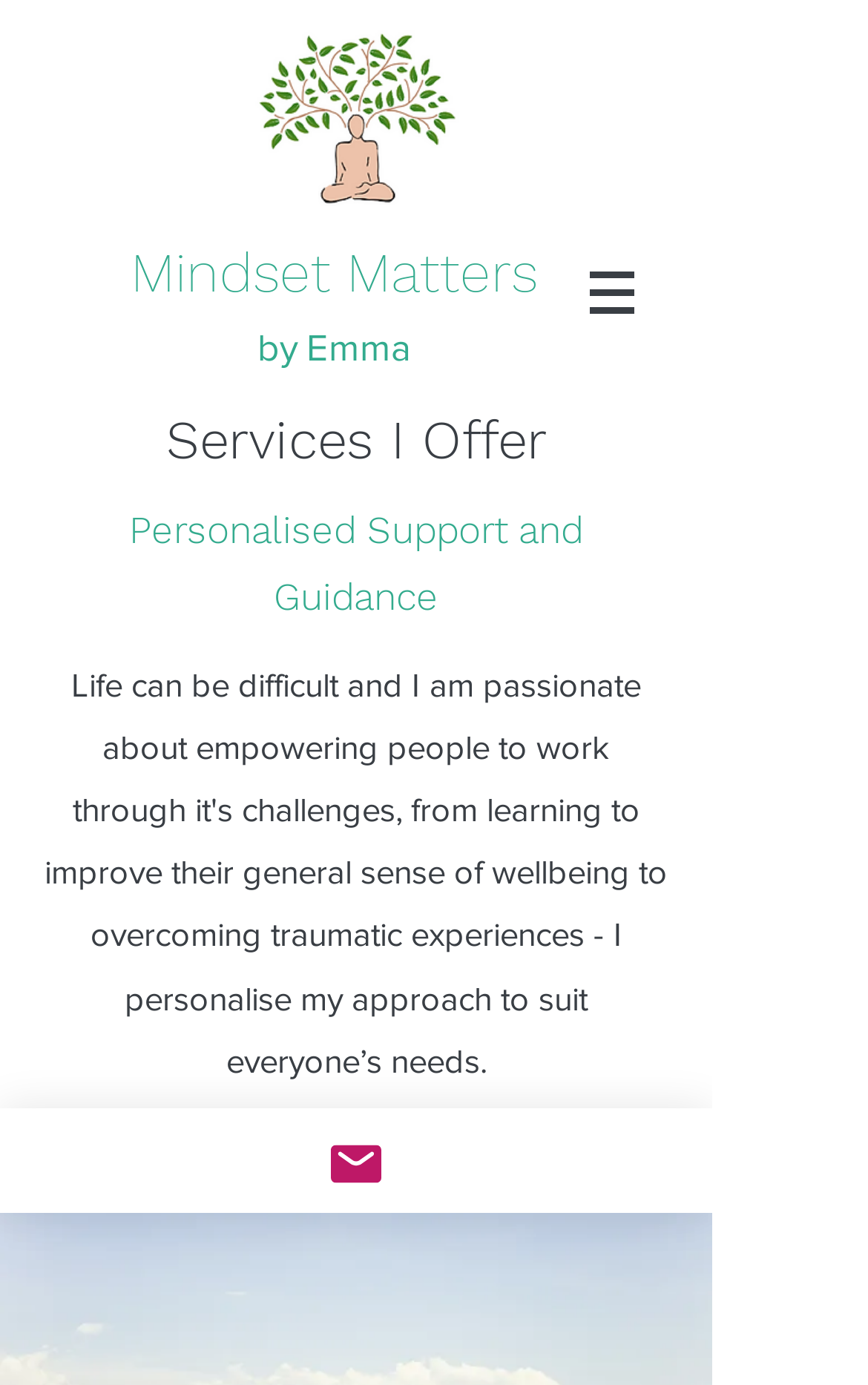Who is the author of the website?
Please provide a comprehensive answer based on the contents of the image.

The author of the website is mentioned as 'by Emma' in the static text element located at the top of the webpage, indicating that Emma is the creator or owner of the website.